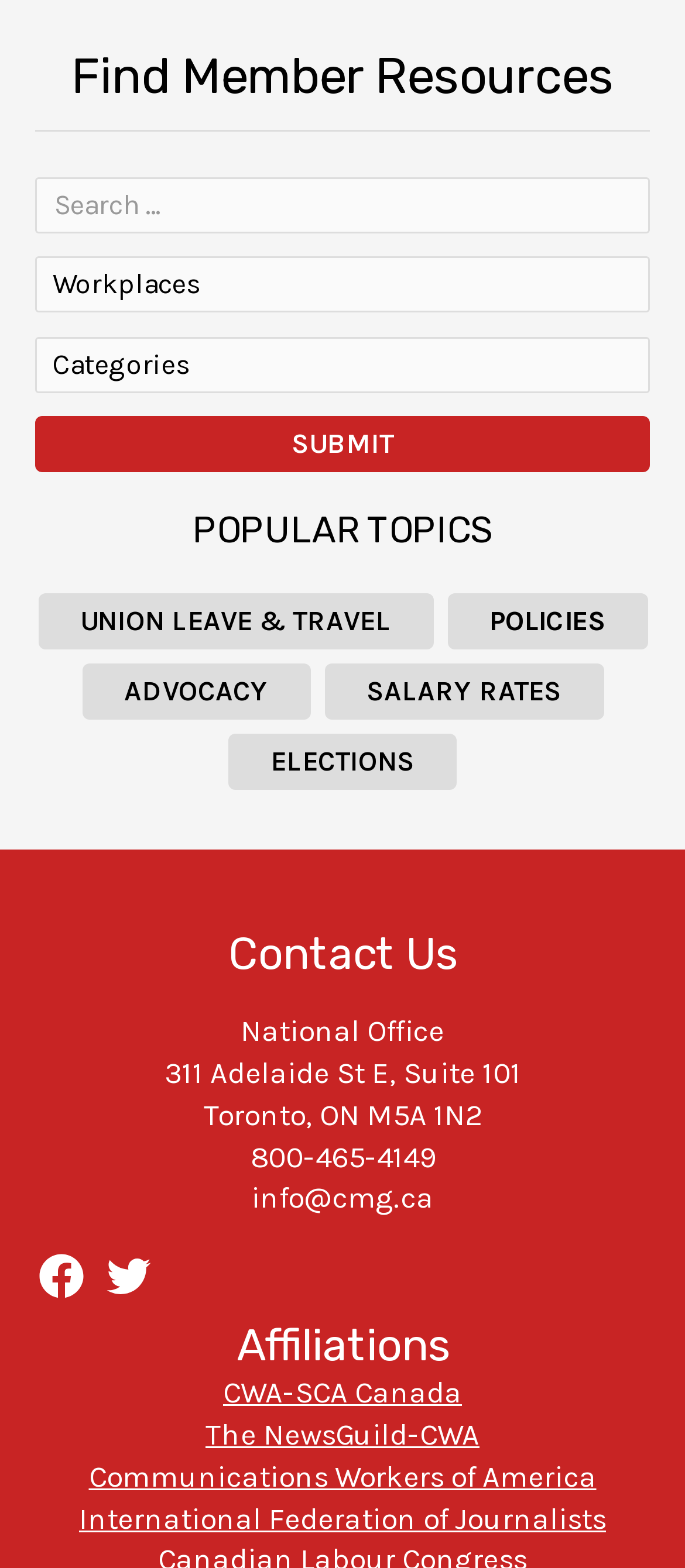Please identify the bounding box coordinates of the element that needs to be clicked to perform the following instruction: "View union leave and travel information".

[0.055, 0.379, 0.632, 0.414]